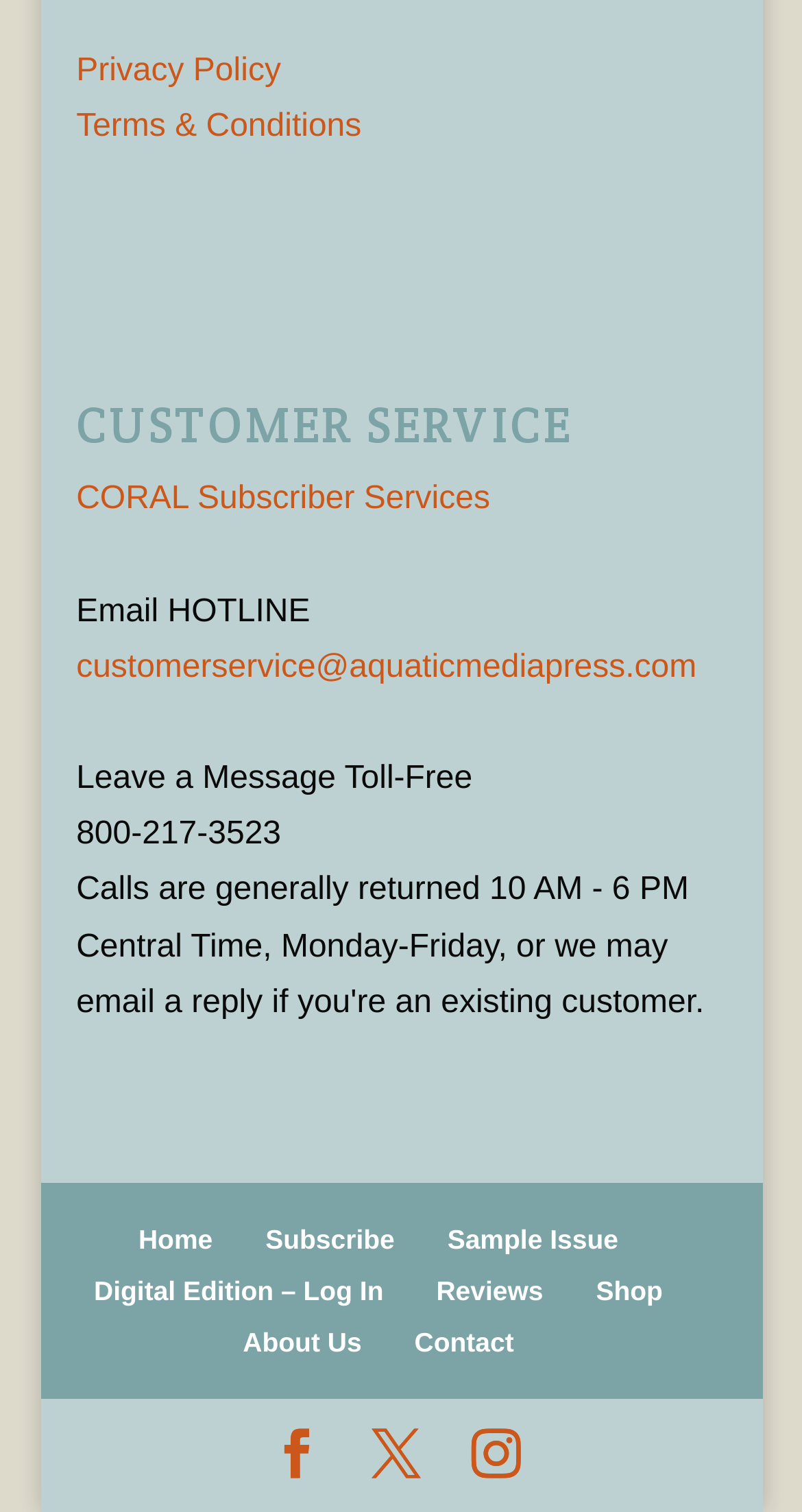Using the webpage screenshot, locate the HTML element that fits the following description and provide its bounding box: "alt="Aquatic Media Press, LLC"".

[0.095, 0.186, 0.48, 0.209]